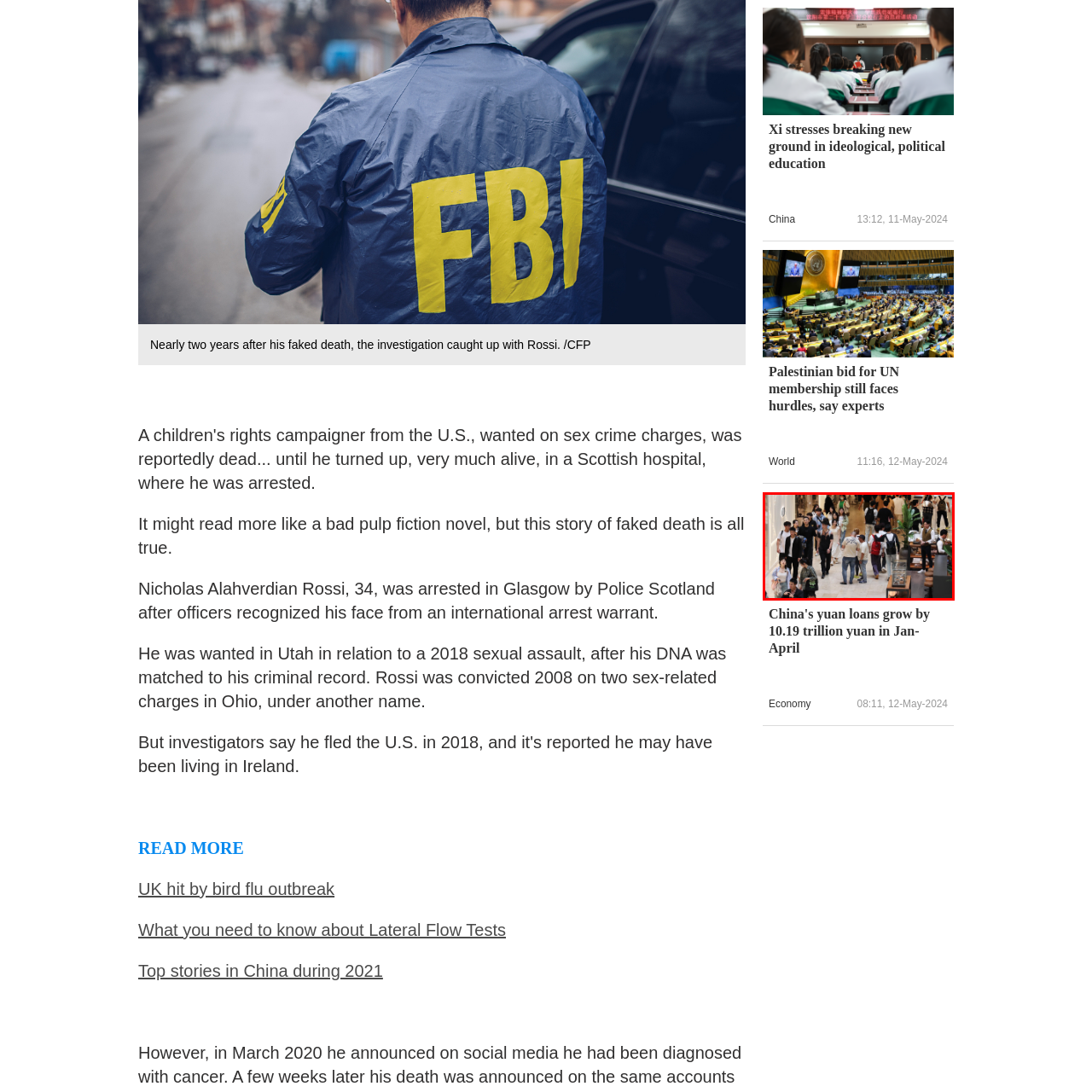What type of lighting is featured in the mall?
Inspect the image surrounded by the red bounding box and answer the question using a single word or a short phrase.

Bright